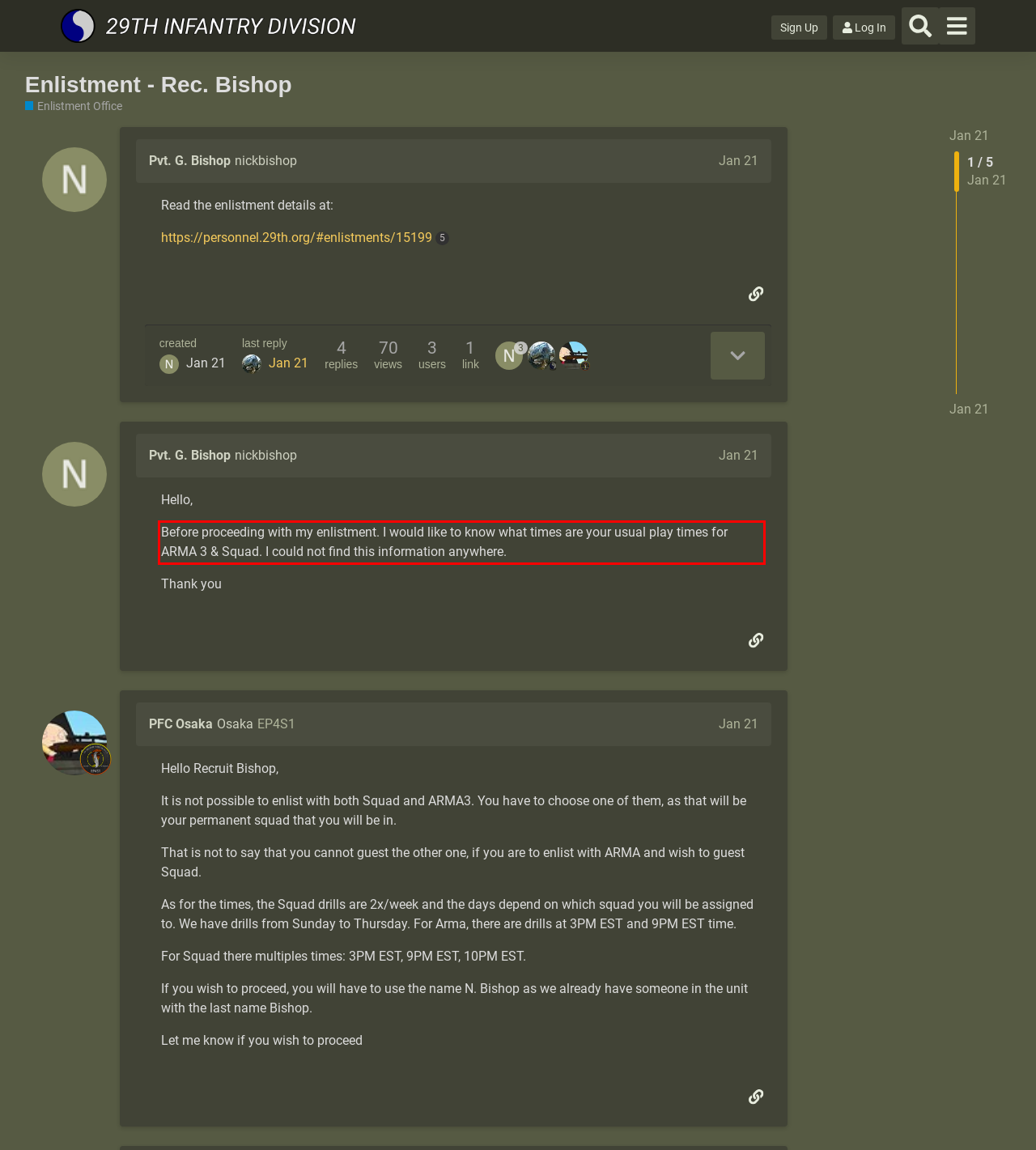Given a screenshot of a webpage, identify the red bounding box and perform OCR to recognize the text within that box.

Before proceeding with my enlistment. I would like to know what times are your usual play times for ARMA 3 & Squad. I could not find this information anywhere.